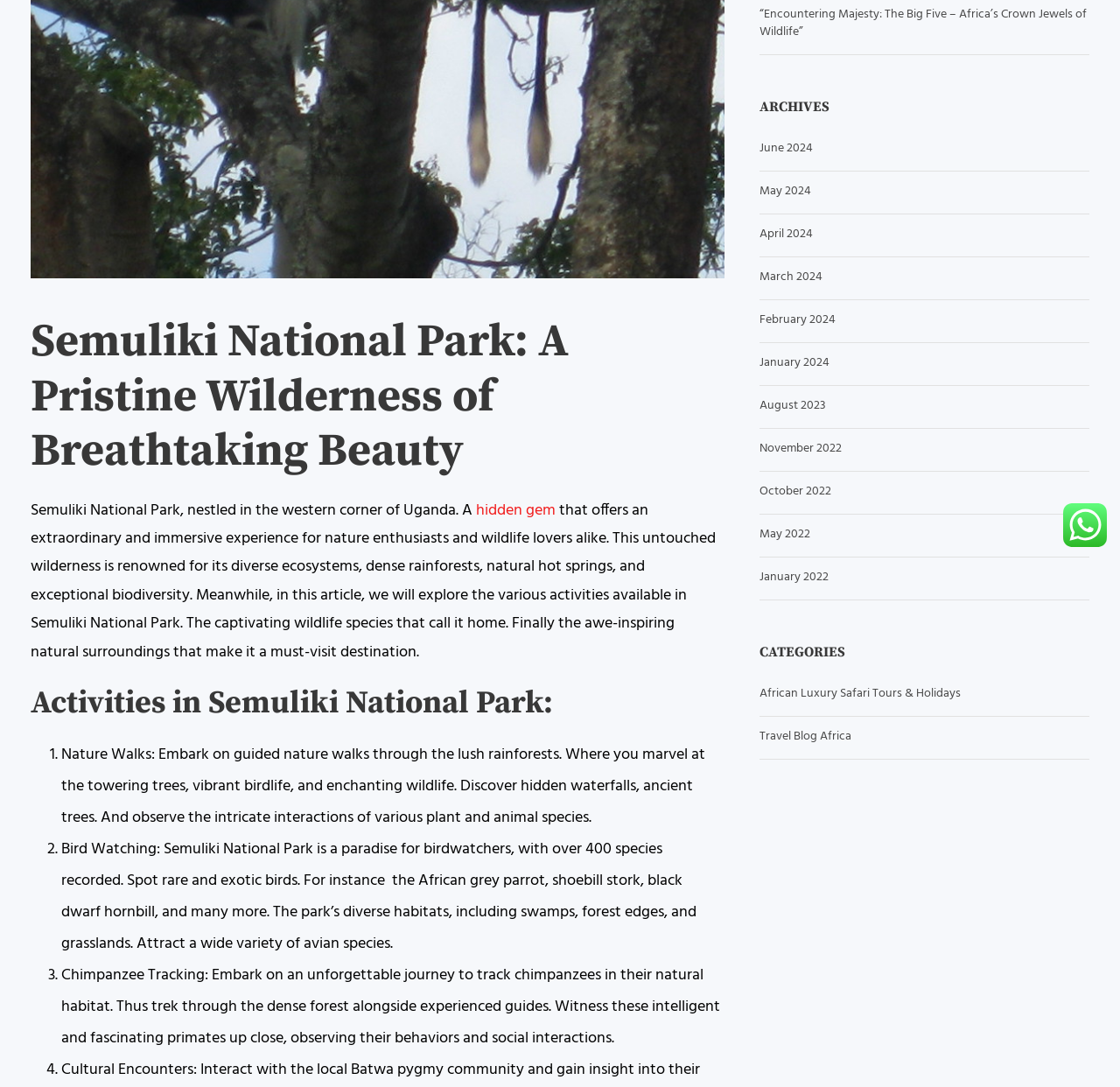Please find the bounding box coordinates in the format (top-left x, top-left y, bottom-right x, bottom-right y) for the given element description. Ensure the coordinates are floating point numbers between 0 and 1. Description: Travel Blog Africa

[0.678, 0.668, 0.76, 0.687]